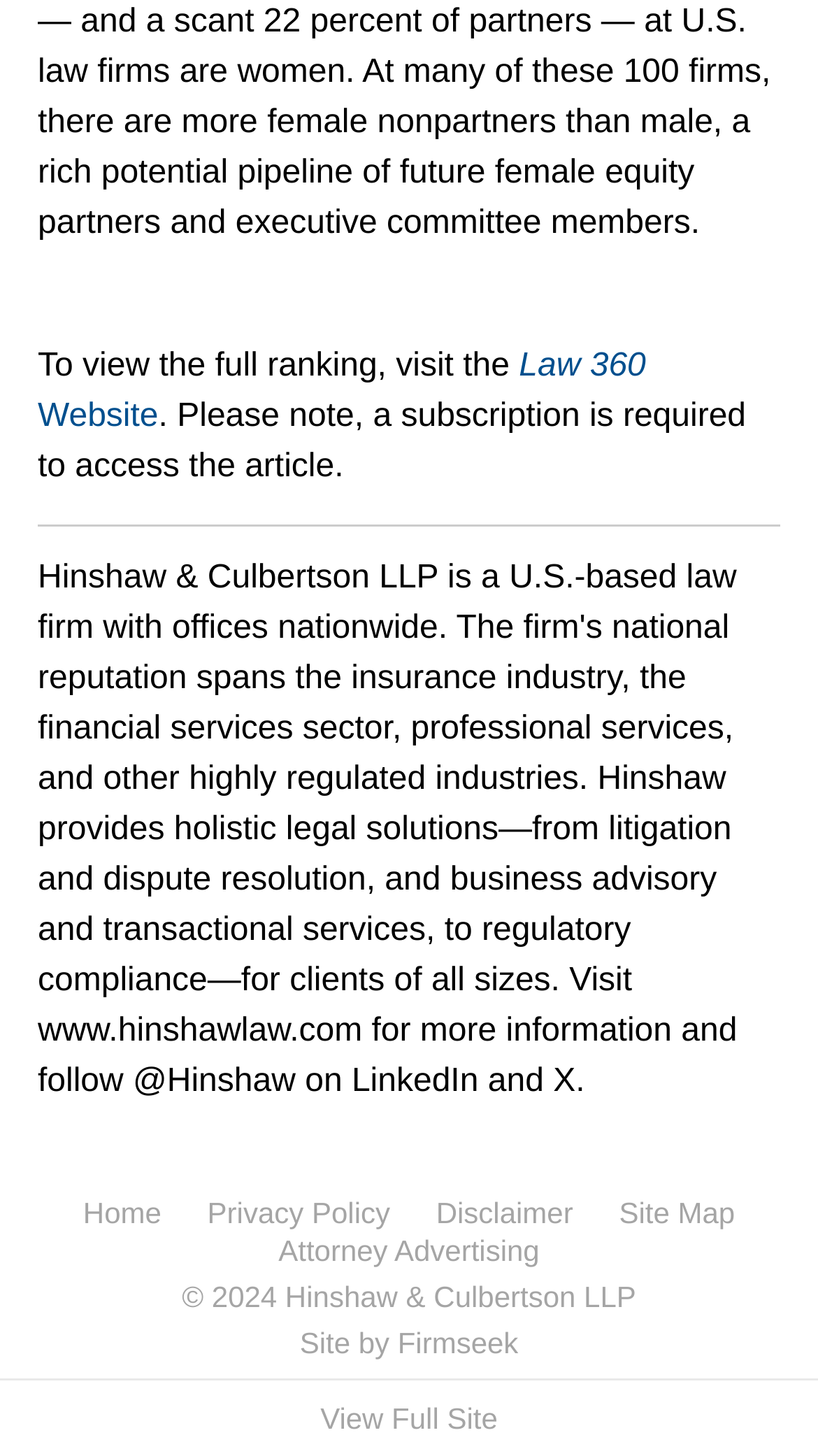Locate the coordinates of the bounding box for the clickable region that fulfills this instruction: "visit the Law 360 Website".

[0.046, 0.239, 0.79, 0.298]